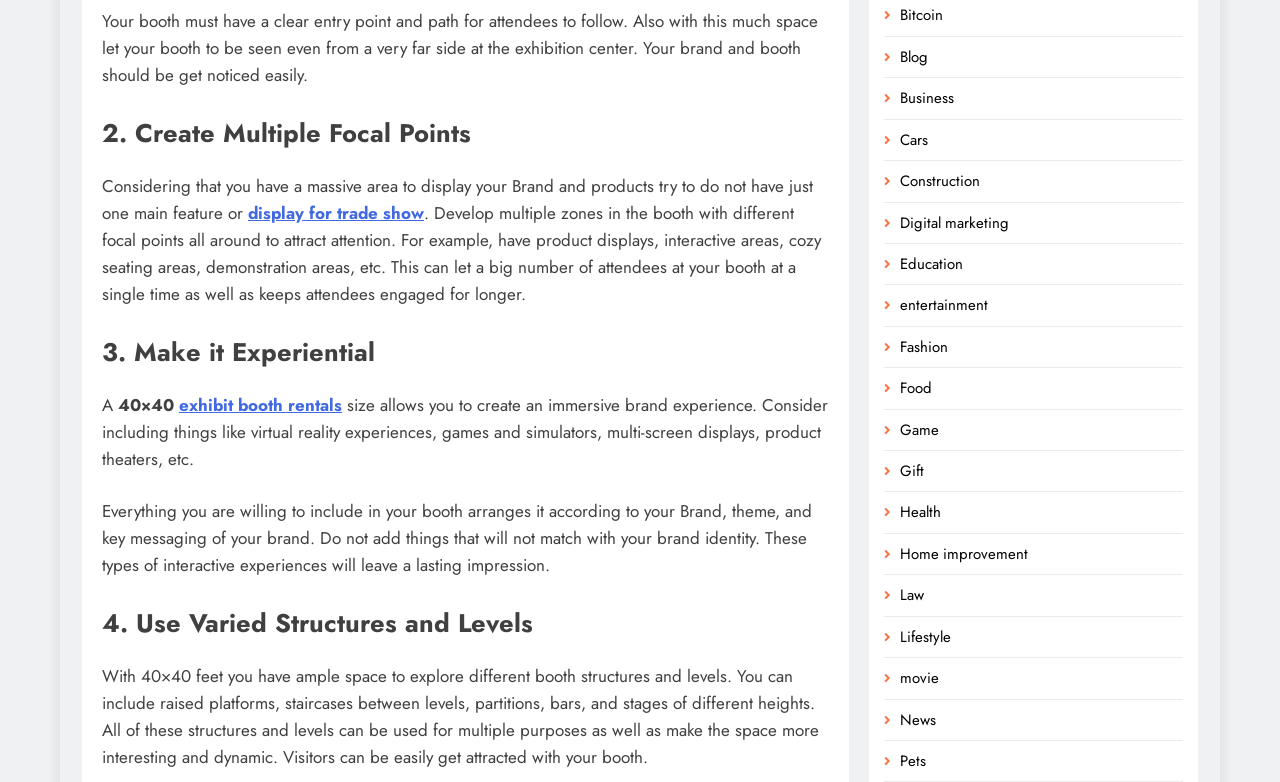Please find the bounding box coordinates of the element that must be clicked to perform the given instruction: "explore 'Digital marketing'". The coordinates should be four float numbers from 0 to 1, i.e., [left, top, right, bottom].

[0.703, 0.27, 0.788, 0.299]